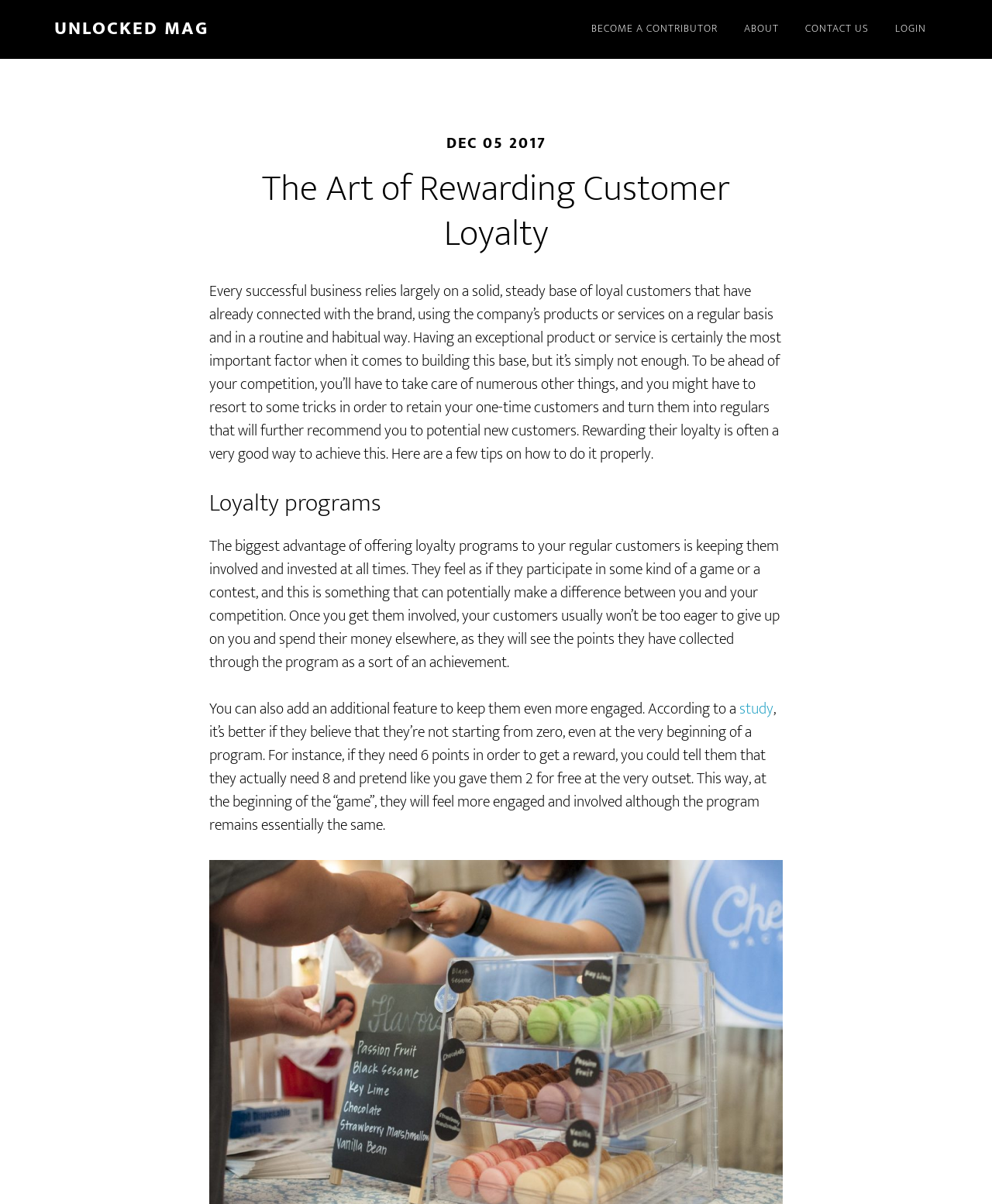How can loyalty programs make customers feel?
Can you give a detailed and elaborate answer to the question?

The webpage suggests that loyalty programs can make customers feel involved and achieved. This is stated in the text 'They feel as if they participate in some kind of a game or a contest, and this is something that can potentially make a difference between you and your competition.'